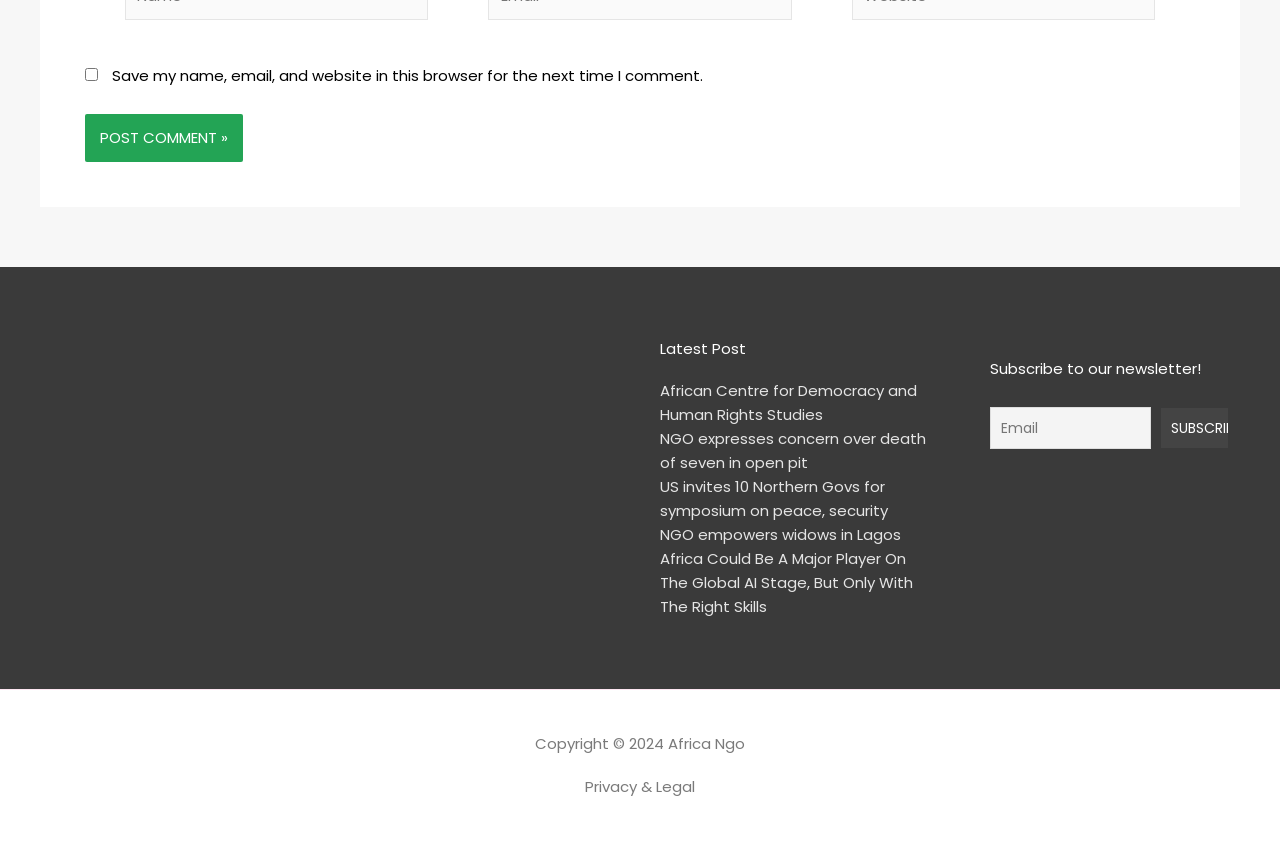Please analyze the image and provide a thorough answer to the question:
What is the name of the organization?

The footer section of the webpage contains the text 'Africa Ngo', which suggests that this is the name of the organization or website.